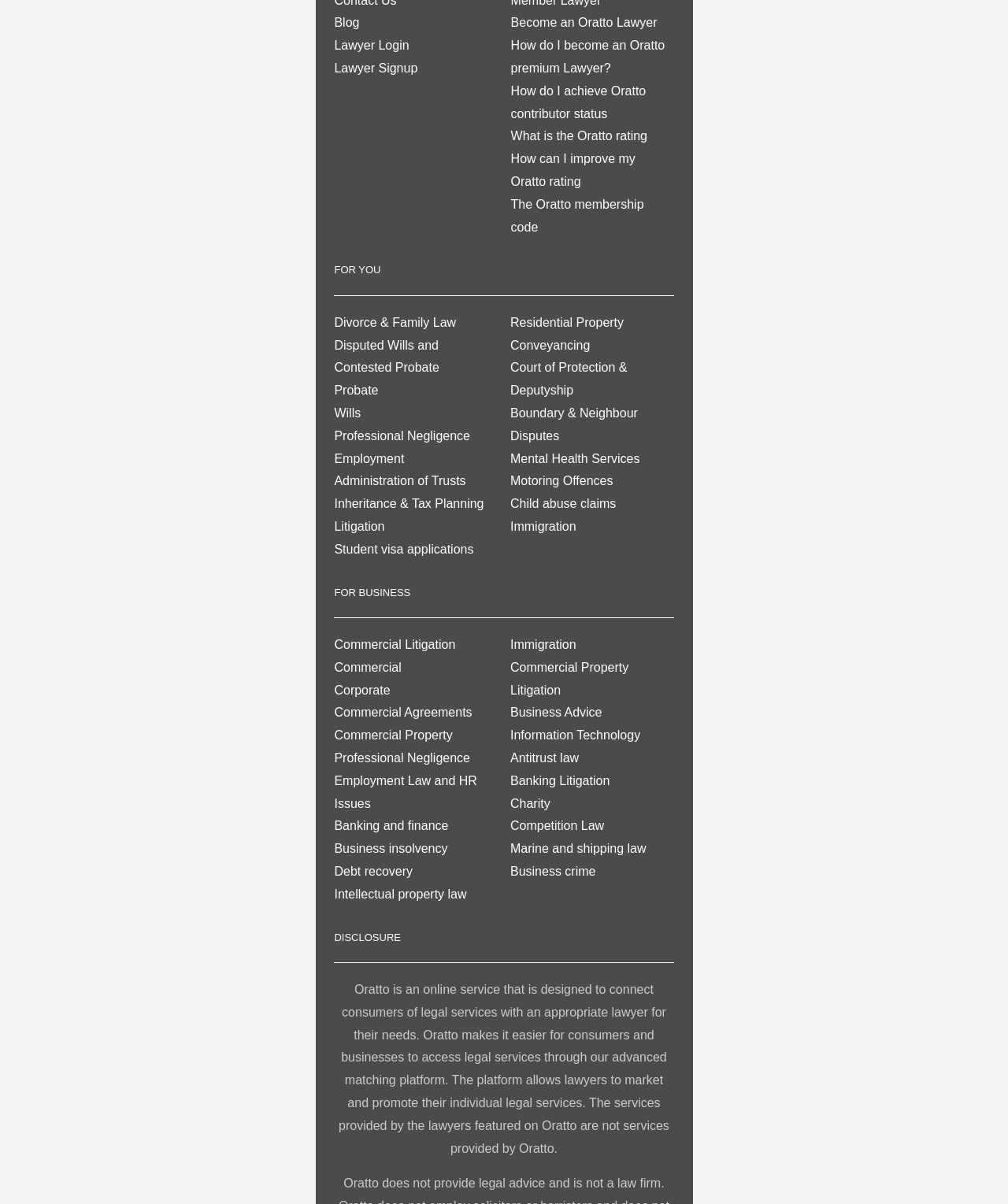Identify the bounding box coordinates of the clickable region necessary to fulfill the following instruction: "Click on the 'LOAD MORE' button". The bounding box coordinates should be four float numbers between 0 and 1, i.e., [left, top, right, bottom].

None